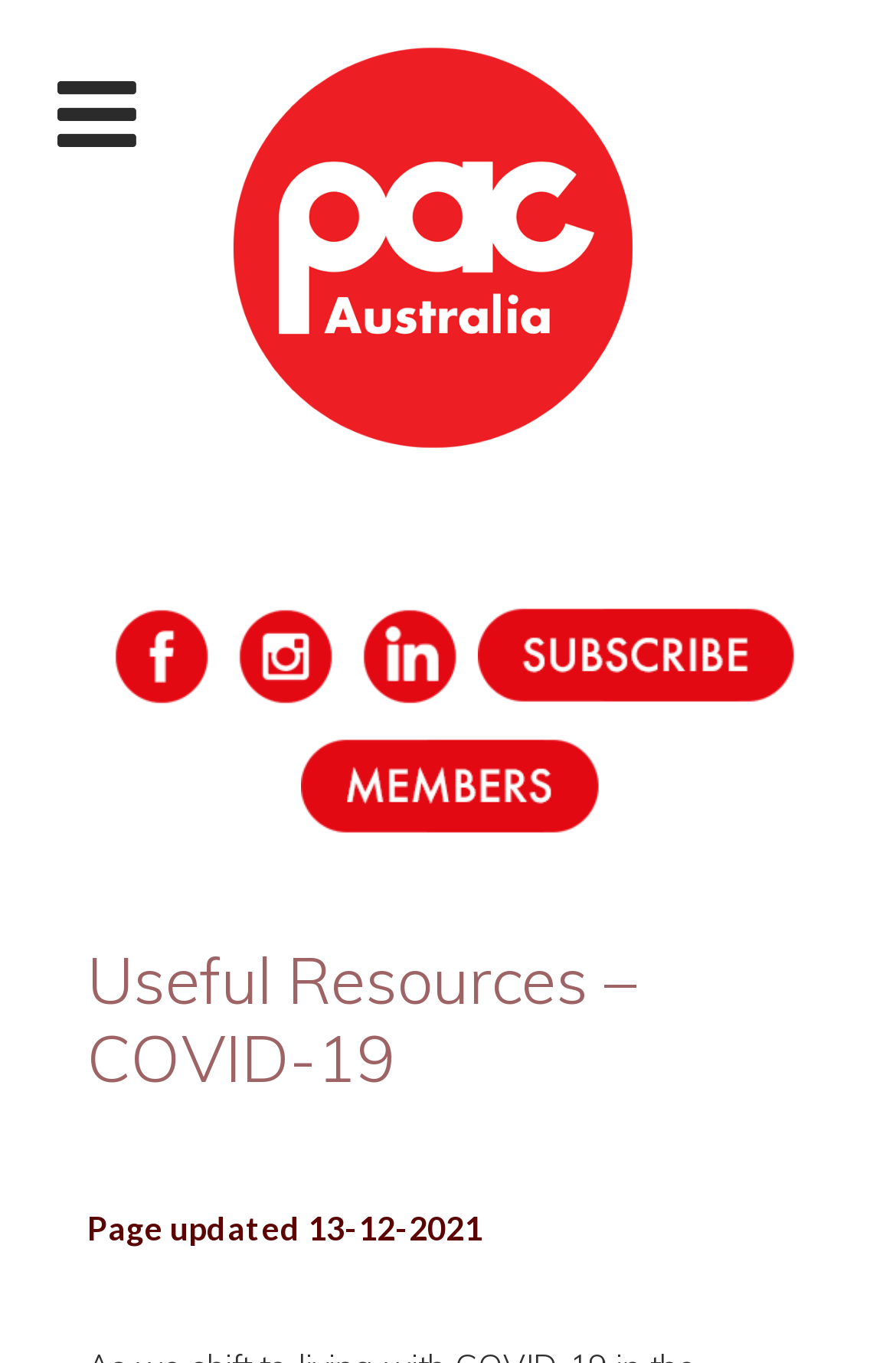When was the webpage last updated?
Look at the image and answer the question using a single word or phrase.

13-12-2021